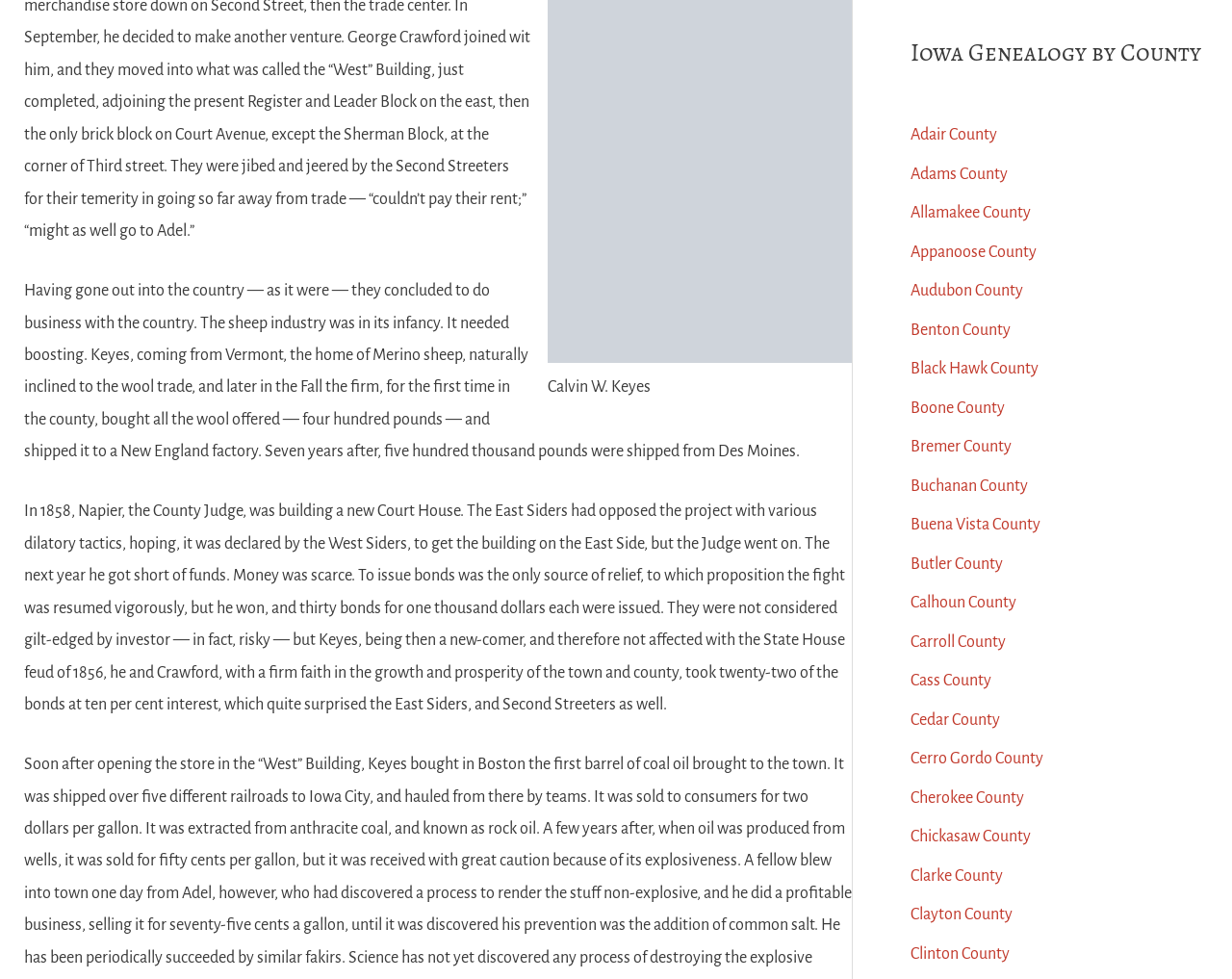Provide the bounding box coordinates of the HTML element described by the text: "Black Hawk County". The coordinates should be in the format [left, top, right, bottom] with values between 0 and 1.

[0.739, 0.158, 0.843, 0.175]